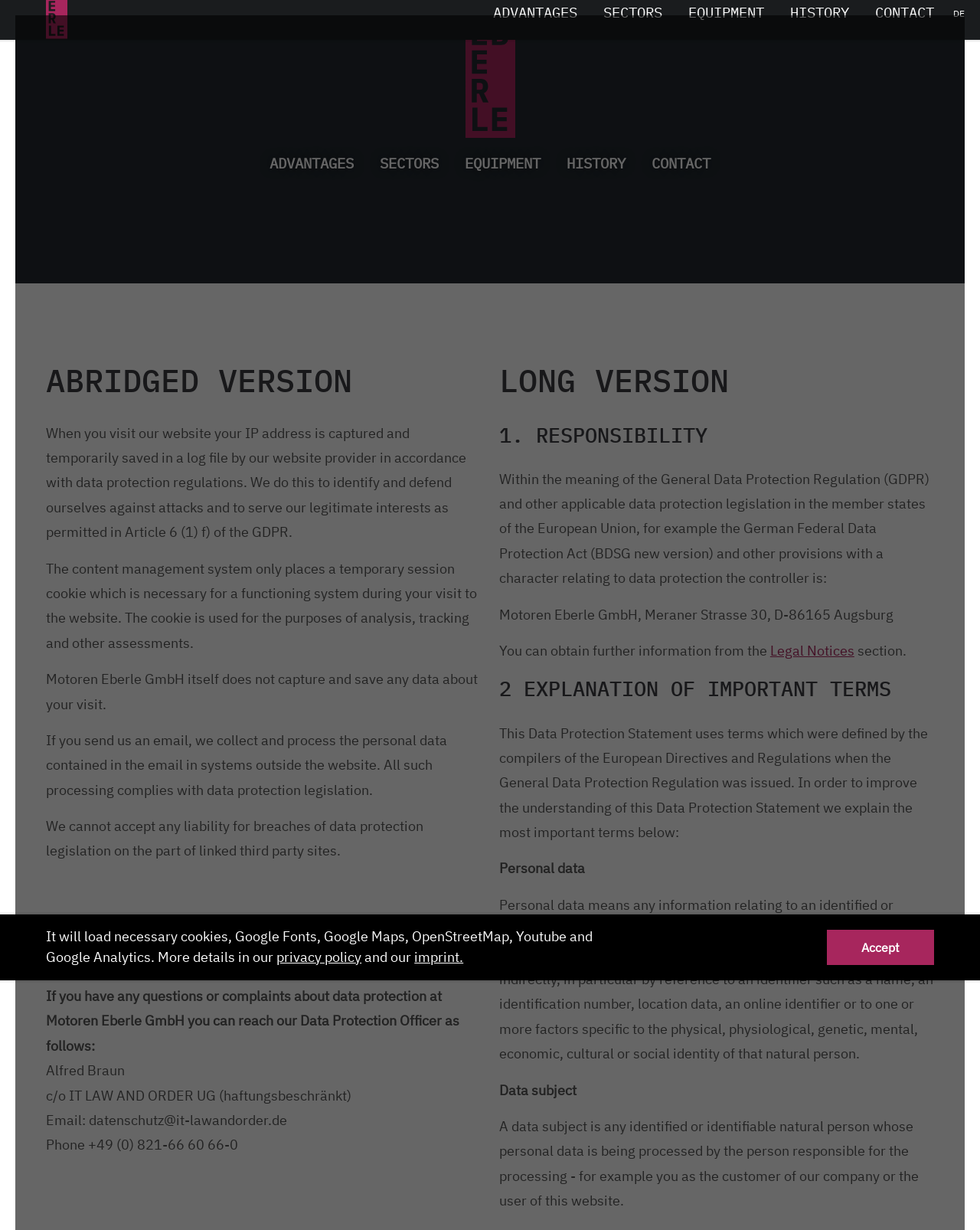Please locate the clickable area by providing the bounding box coordinates to follow this instruction: "Contact the data protection officer".

[0.047, 0.863, 0.128, 0.877]